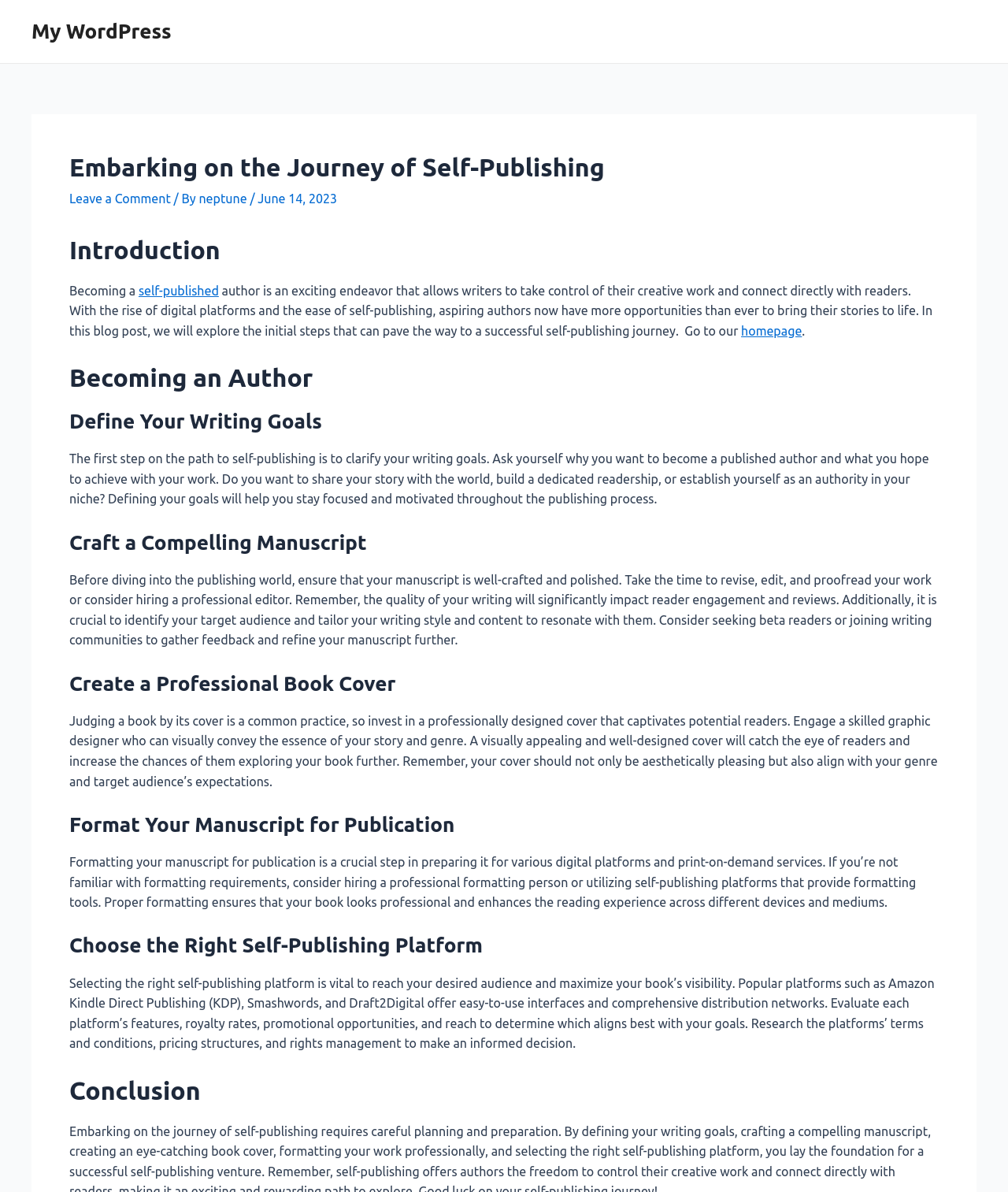Explain the webpage's layout and main content in detail.

The webpage is about self-publishing, with the main title "Embarking on the Journey of Self-Publishing" at the top. Below the title, there is a link to "My WordPress" on the left and a header section with the title, a link to "Leave a Comment", the author's name "neptune", and the date "June 14, 2023".

The main content is divided into sections, each with a heading. The first section is "Introduction", which provides an overview of self-publishing and its benefits. The text explains that self-publishing allows writers to take control of their creative work and connect directly with readers.

The next section is "Becoming an Author", which is further divided into subheadings. The first subheading is "Define Your Writing Goals", which advises writers to clarify their goals and motivations for self-publishing. The text provides guidance on how to stay focused and motivated throughout the publishing process.

The following sections are "Craft a Compelling Manuscript", "Create a Professional Book Cover", "Format Your Manuscript for Publication", and "Choose the Right Self-Publishing Platform". Each section provides detailed advice and guidance on how to achieve these tasks, including tips on writing, editing, and proofreading, designing a book cover, formatting a manuscript, and selecting a self-publishing platform.

The webpage has a total of 7 headings, including the main title, and 5 sections with subheadings. There are 5 links on the page, including "My WordPress", "Leave a Comment", "self-published", "homepage", and the author's name "neptune". The text is well-structured and easy to follow, with clear headings and concise paragraphs.